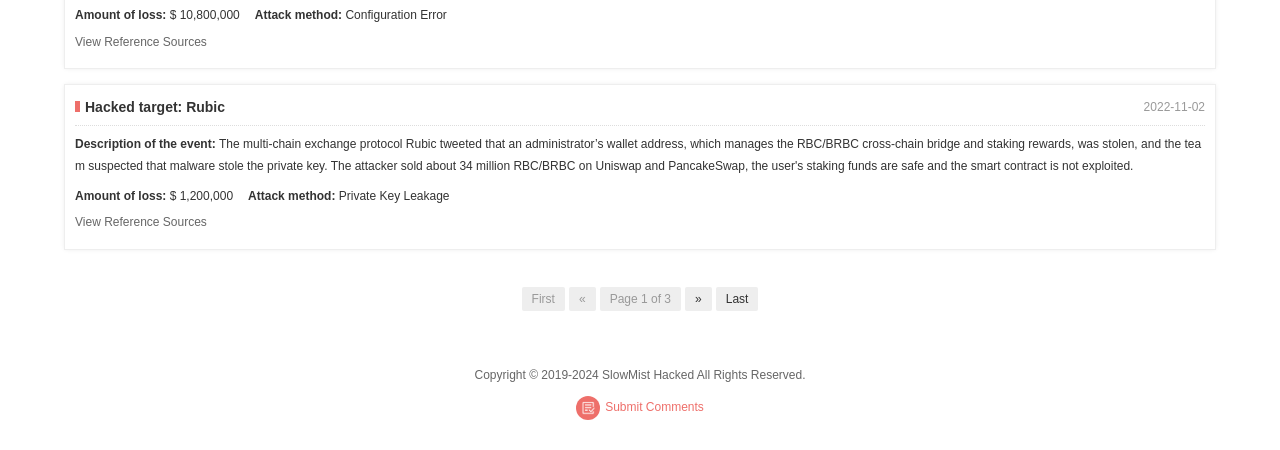What is the date of the first hacked target?
Refer to the screenshot and respond with a concise word or phrase.

2022-11-02